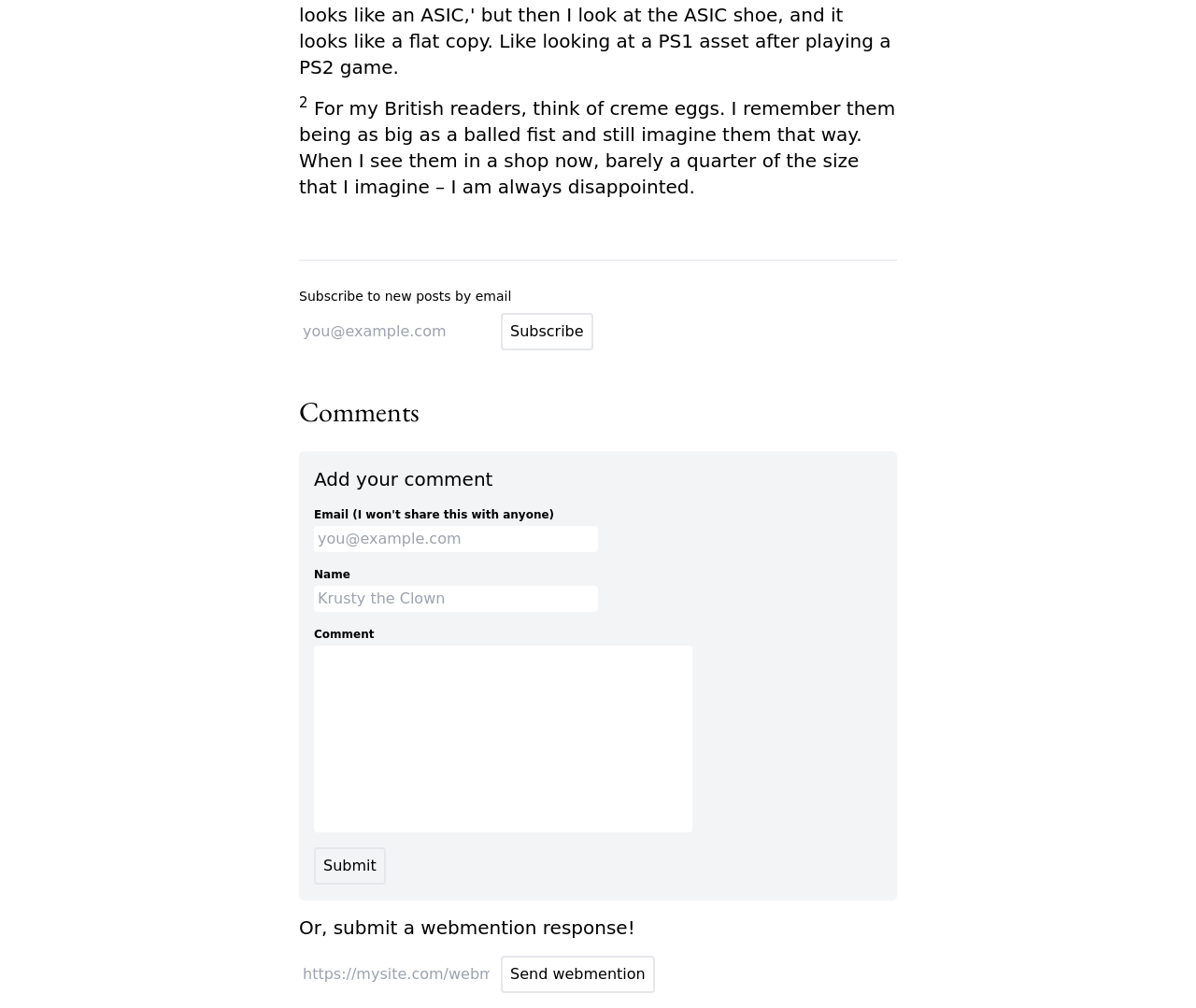Given the element description Submit, identify the bounding box coordinates for the UI element on the webpage screenshot. The format should be (top-left x, top-left y, bottom-right x, bottom-right y), with values between 0 and 1.

[0.262, 0.841, 0.322, 0.878]